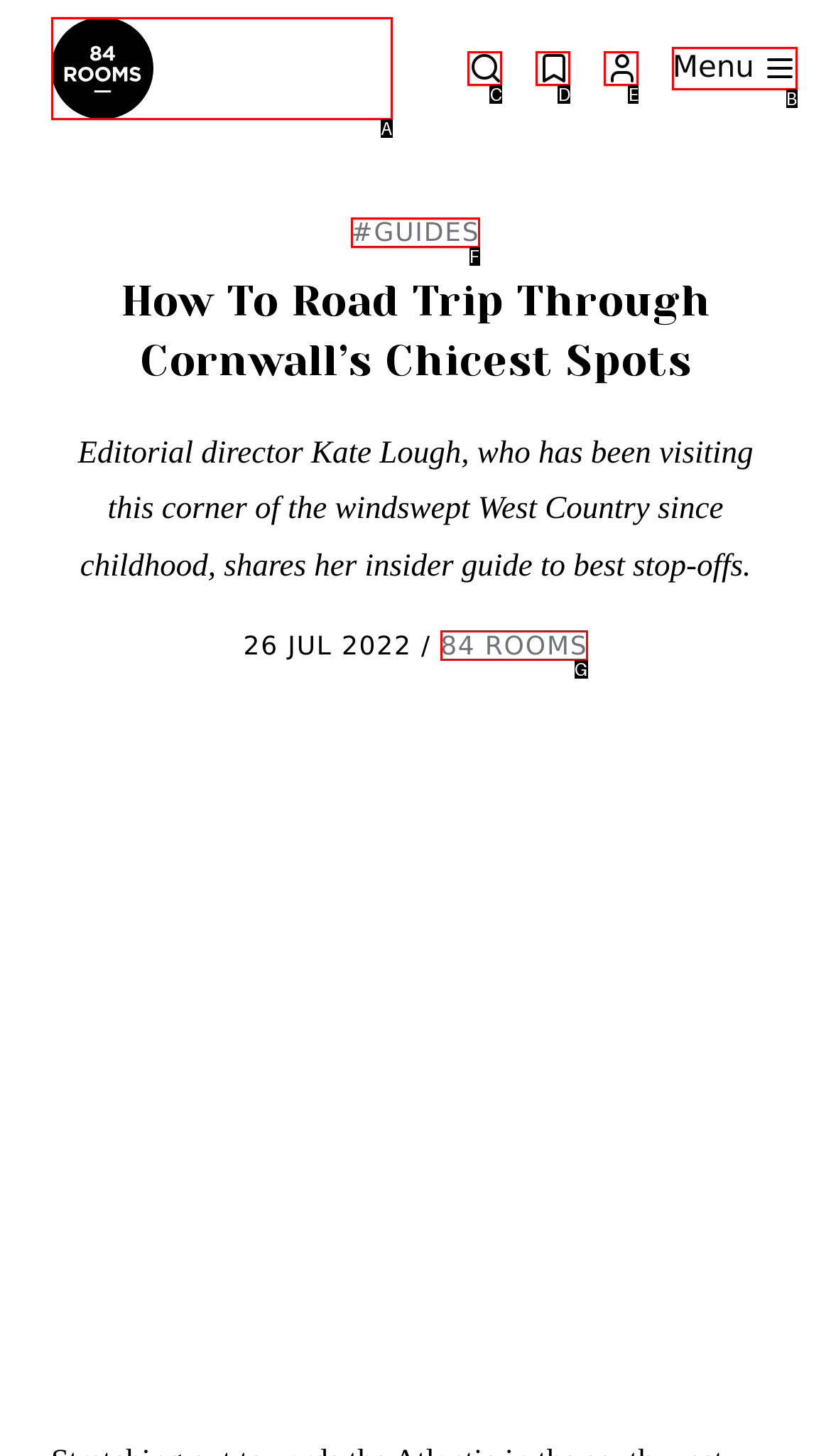Based on the given description: #Guides, determine which HTML element is the best match. Respond with the letter of the chosen option.

F